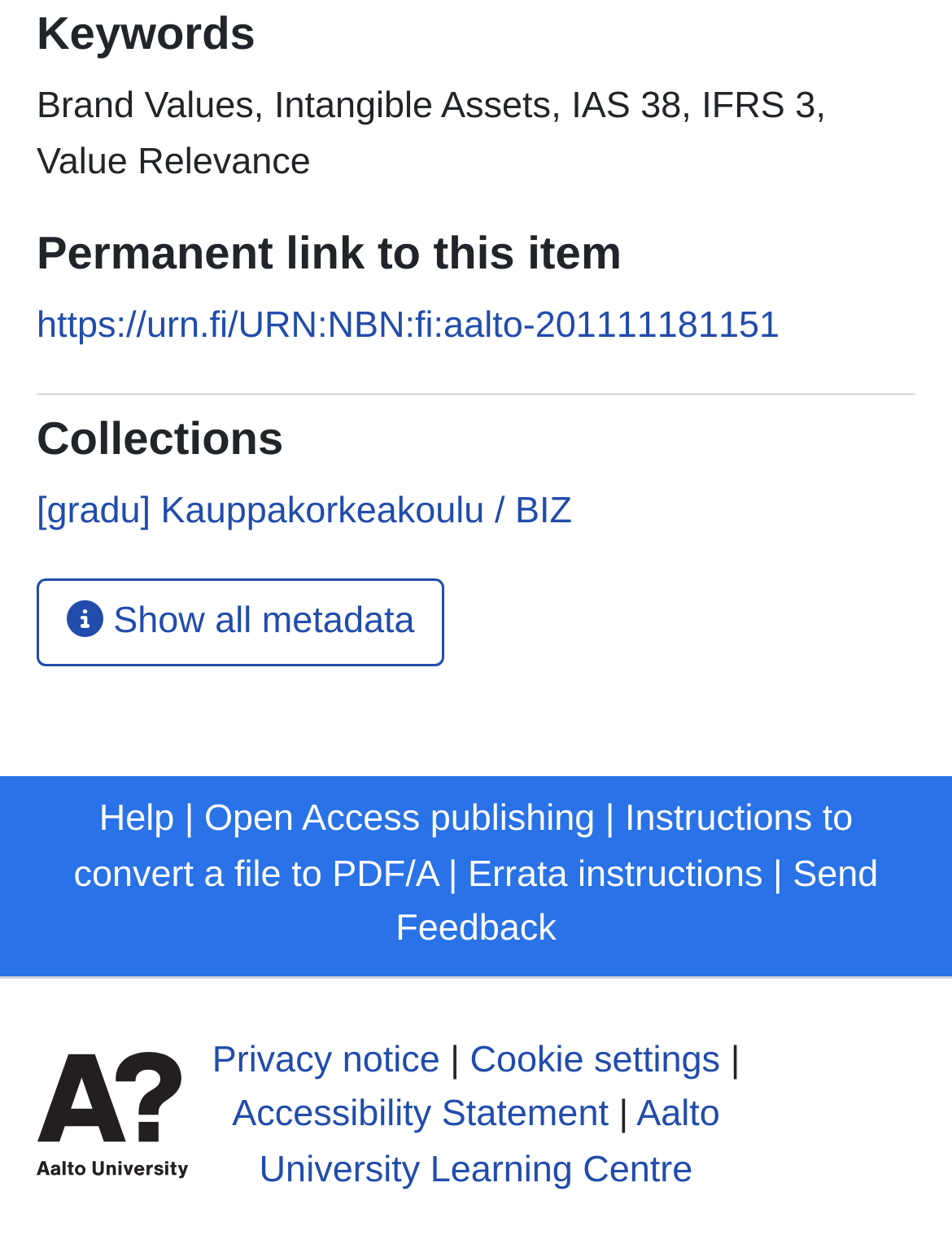Provide your answer in one word or a succinct phrase for the question: 
What is the URL of the permanent link to this item?

https://urn.fi/URN:NBN:fi:aalto-201111181151